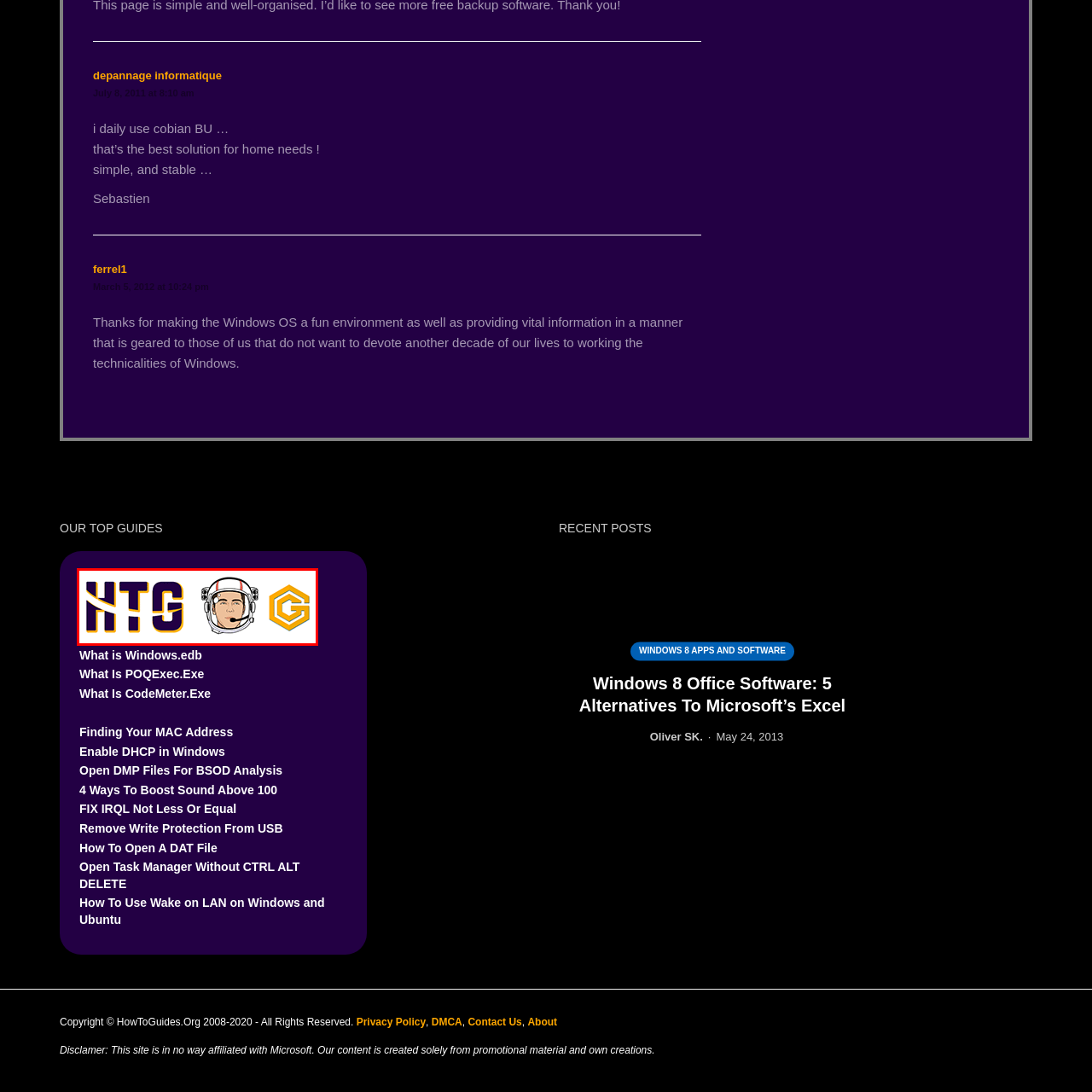What theme is conveyed by the center logo?
Analyze the image within the red frame and provide a concise answer using only one word or a short phrase.

Exploration and adventure